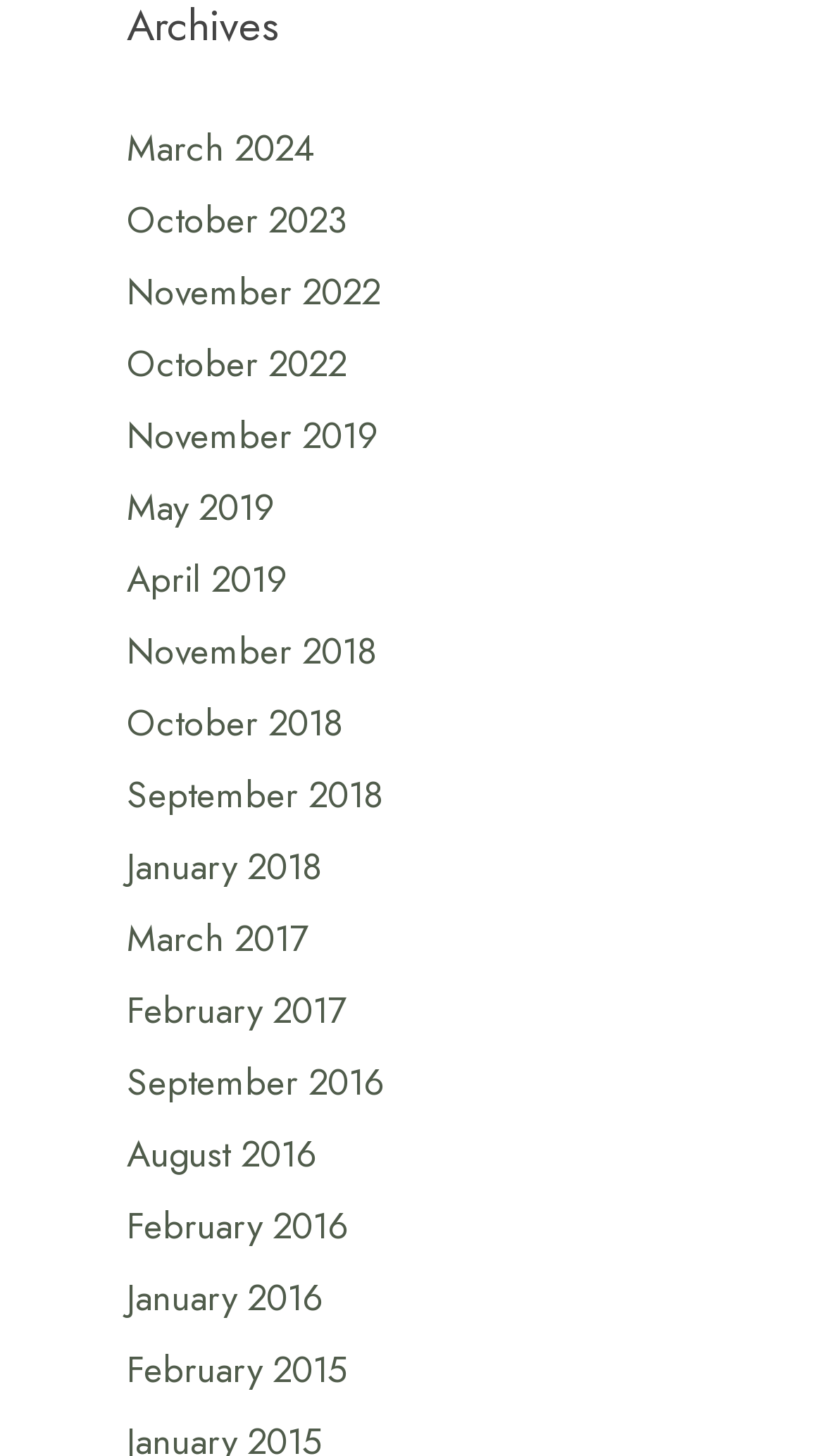What is the latest month and year available on this webpage?
Using the image, give a concise answer in the form of a single word or short phrase.

March 2024